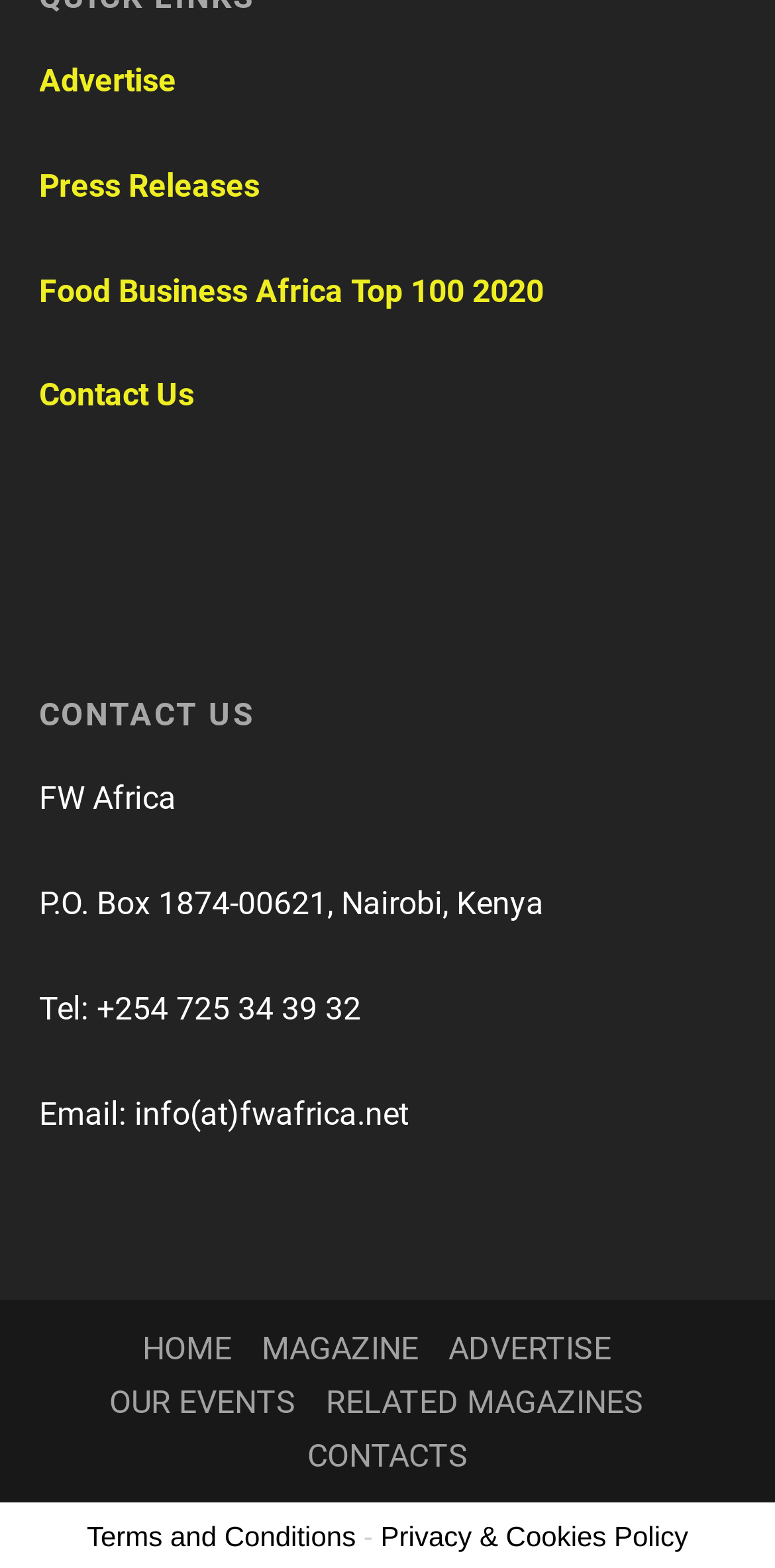Point out the bounding box coordinates of the section to click in order to follow this instruction: "Go to HOME".

[0.183, 0.848, 0.299, 0.872]